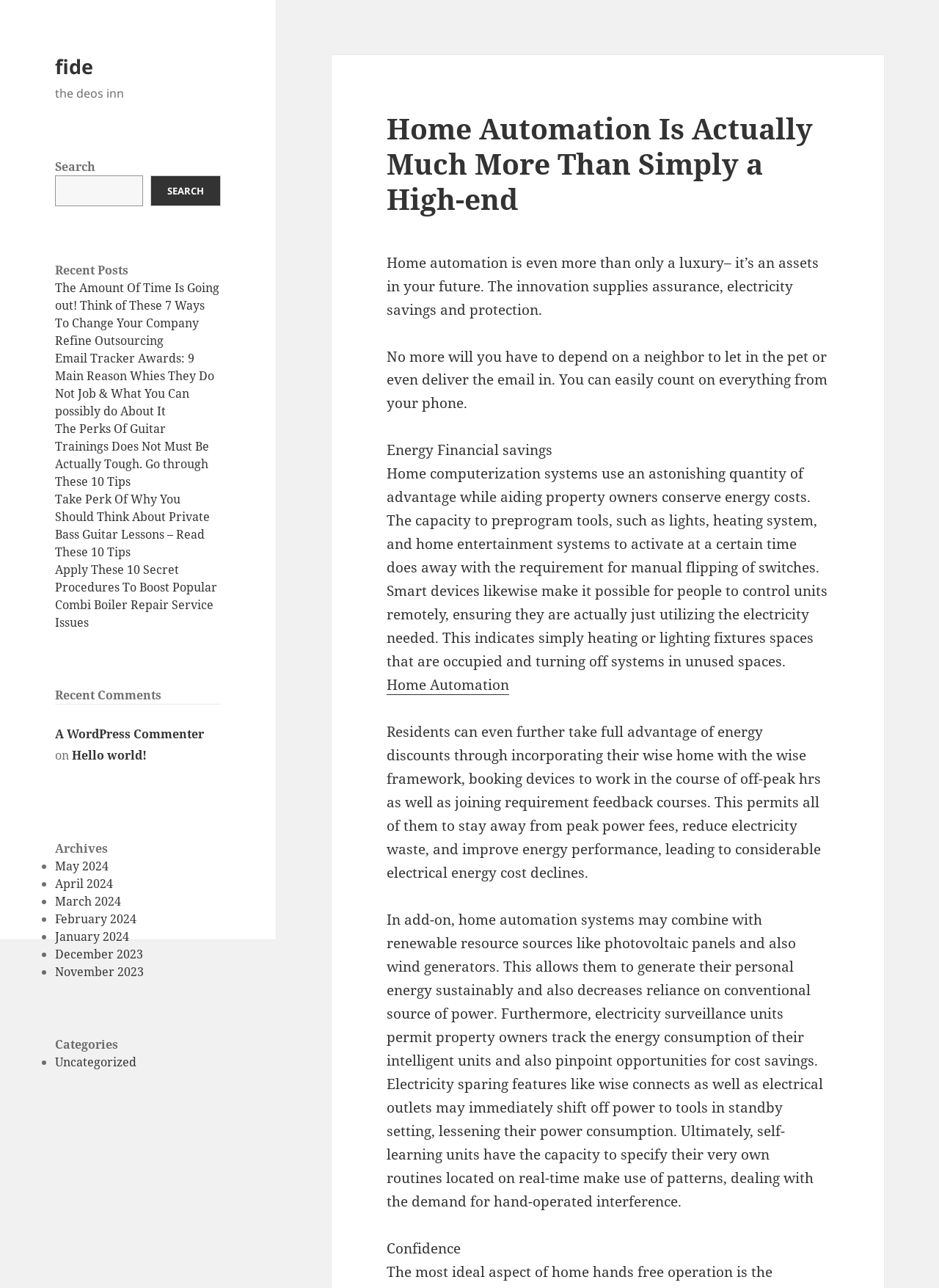What is the text of the first link on the webpage?
Examine the screenshot and reply with a single word or phrase.

fide